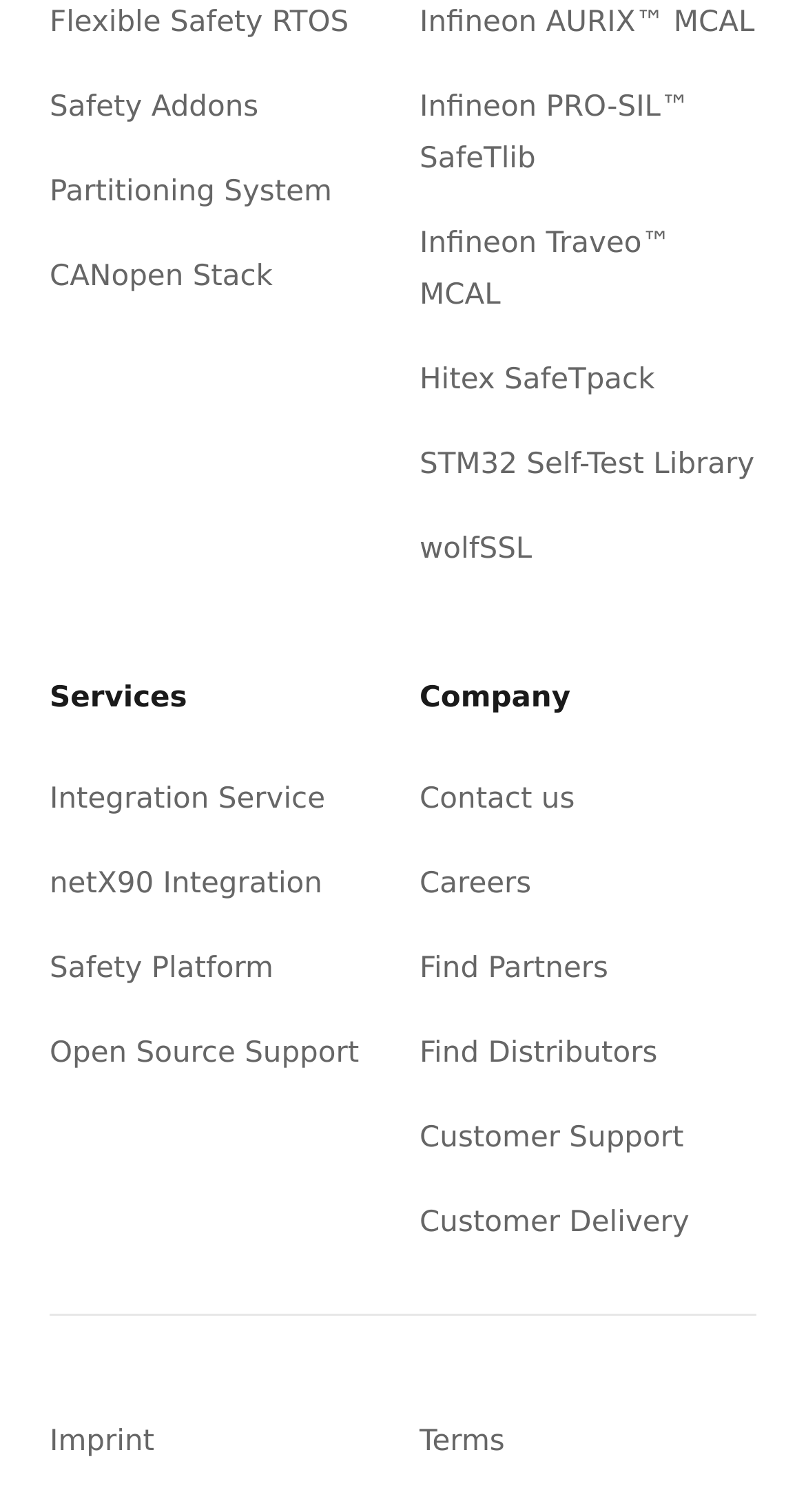Provide the bounding box coordinates of the area you need to click to execute the following instruction: "View Infineon AURIX MCAL".

[0.521, 0.004, 0.936, 0.026]